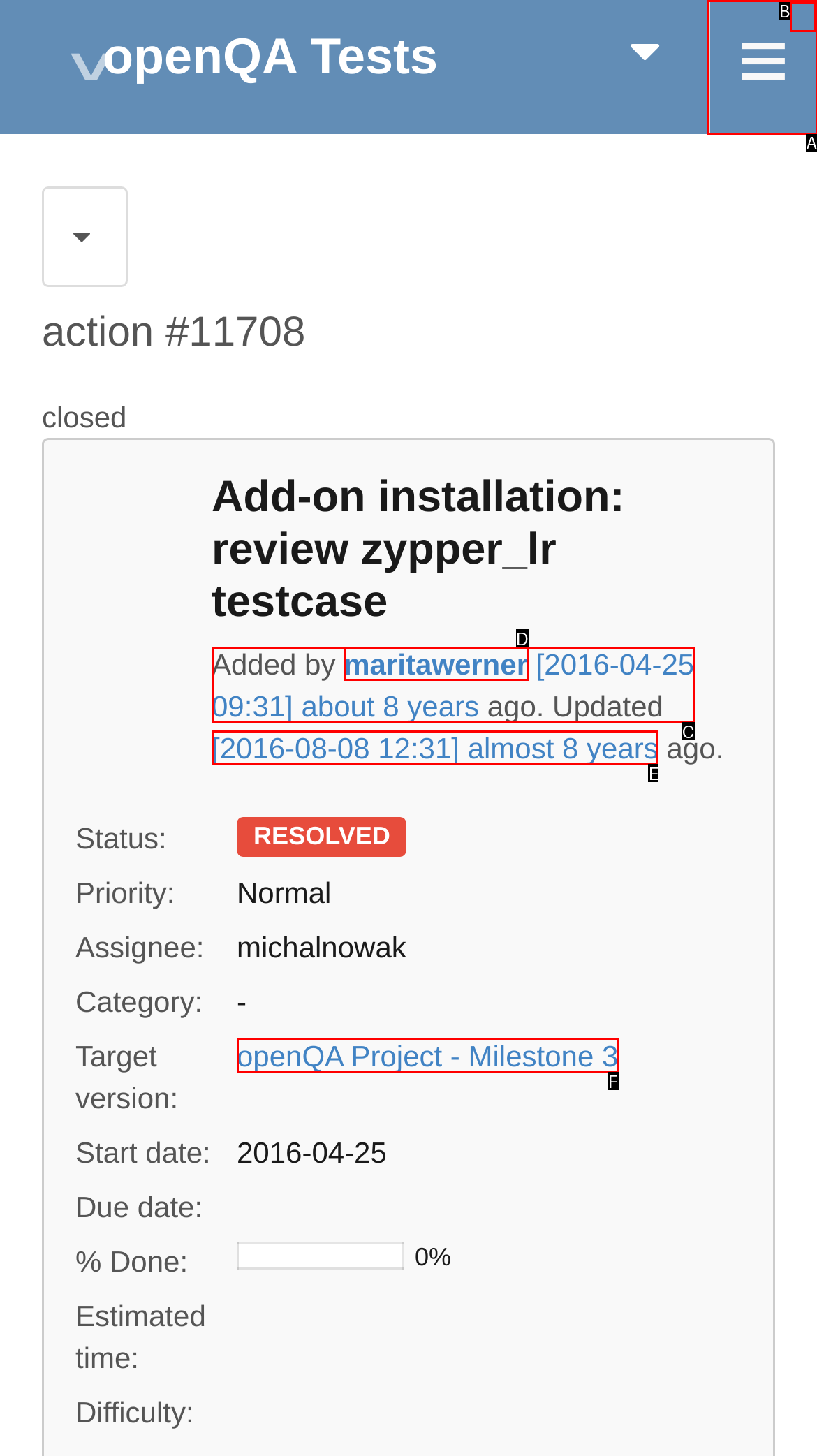Select the HTML element that corresponds to the description: almost 8 years. Reply with the letter of the correct option.

E